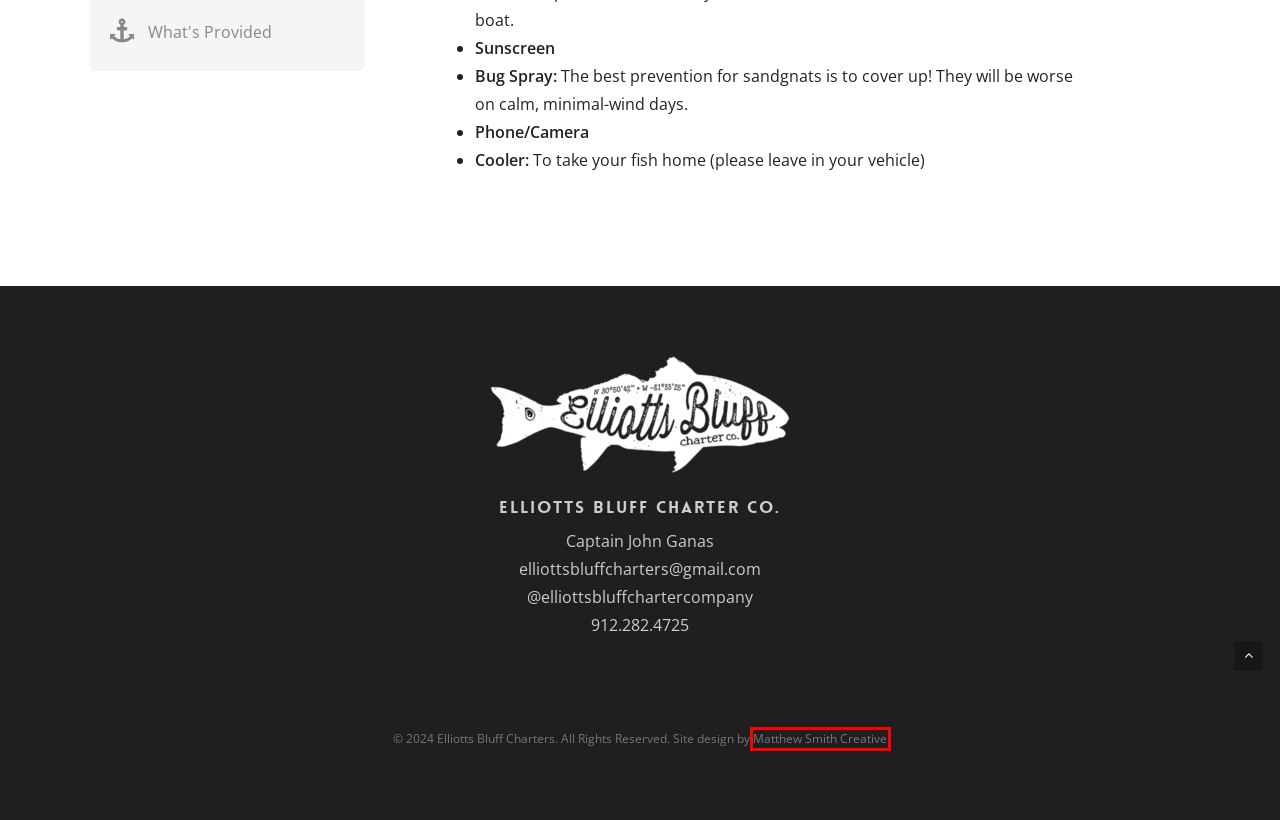You have a screenshot of a webpage with an element surrounded by a red bounding box. Choose the webpage description that best describes the new page after clicking the element inside the red bounding box. Here are the candidates:
A. Media Gallery - Elliotts Bluff Charters
B. About - Elliotts Bluff Charters
C. Elliotts Bluff Logo Pocket Tee - Elliotts Bluff Charters
D. Contact - Elliotts Bluff Charters
E. Shop - Elliotts Bluff Charters
F. Matthew Smith Creative | Middle Georgia Graphic Designer
G. Charter Fishing and Boat Tour Rates - Elliotts Bluff Charters
H. Cart - Elliotts Bluff Charters

F